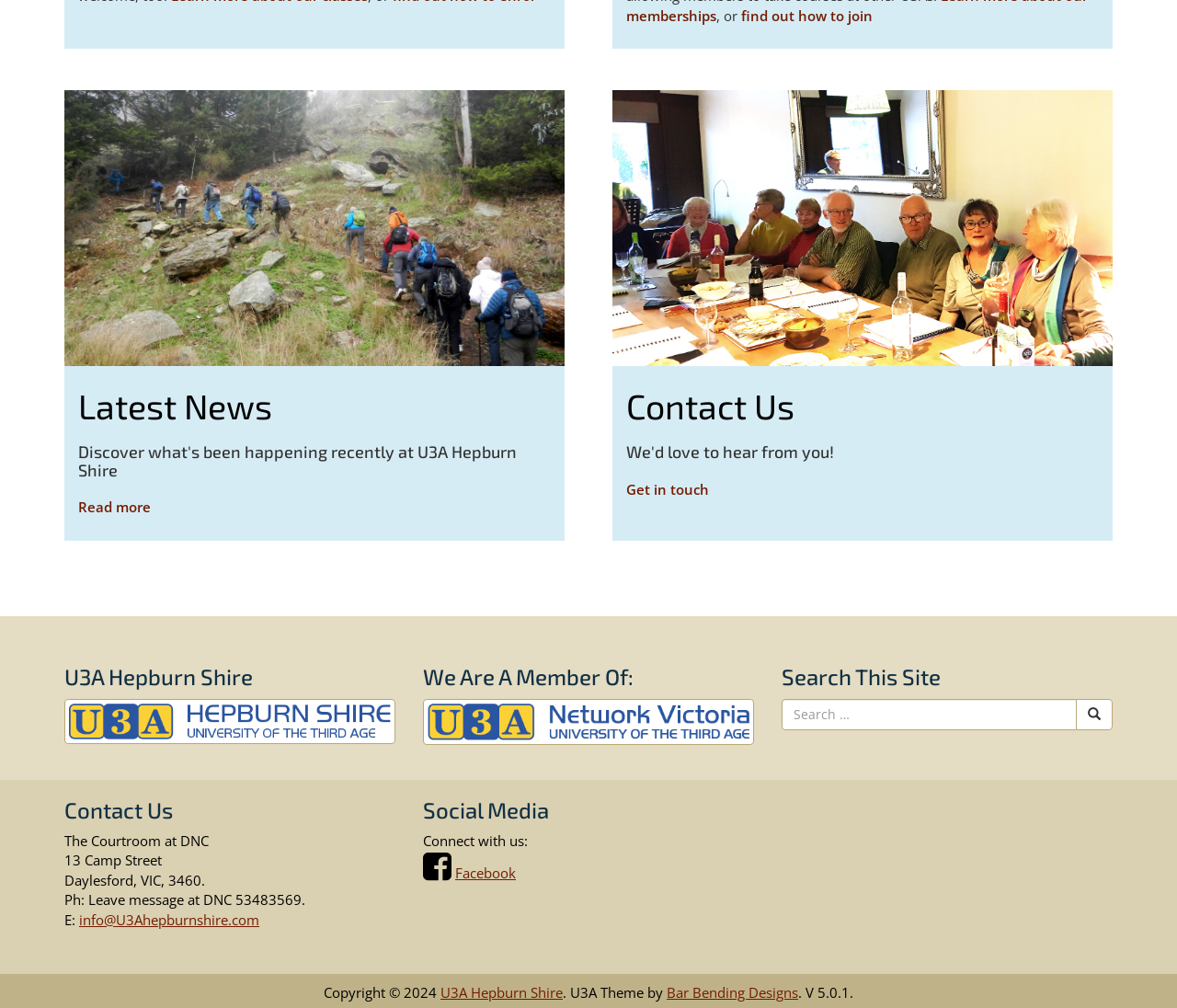Answer this question using a single word or a brief phrase:
What is the name of the organization?

U3A Hepburn Shire